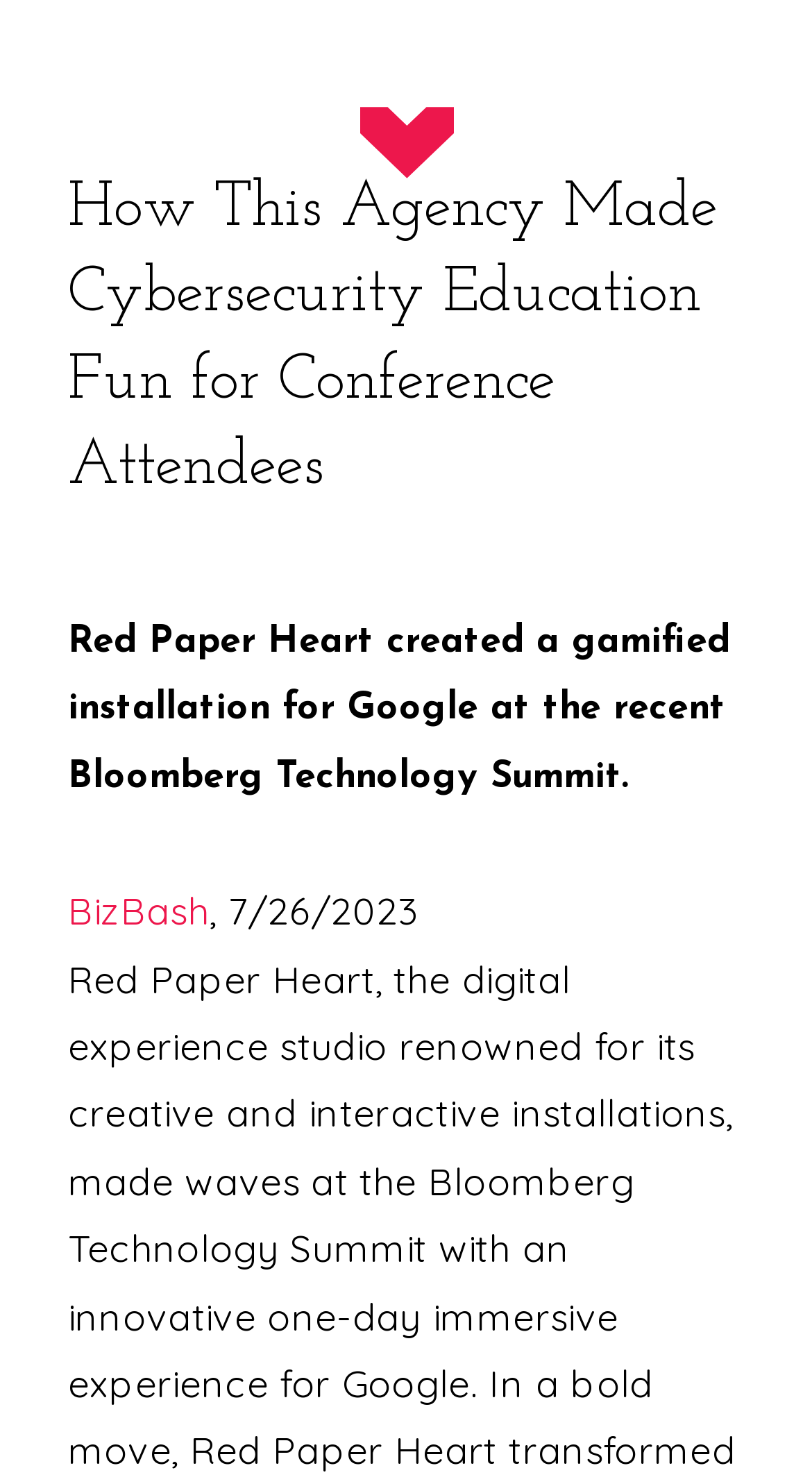Extract the primary header of the webpage and generate its text.

How This Agency Made Cybersecurity Education Fun for Conference Attendees